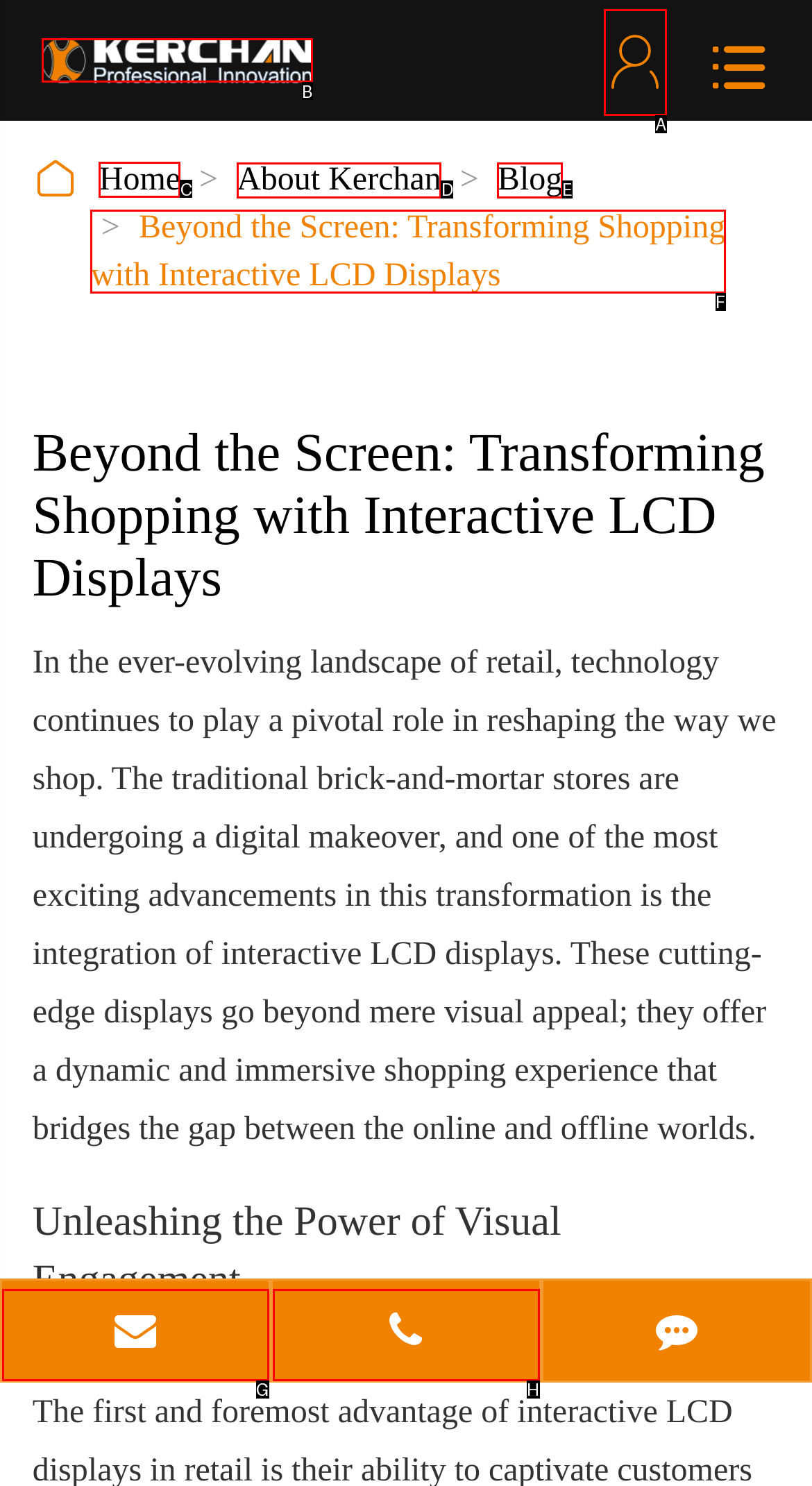Tell me which option I should click to complete the following task: go to home page Answer with the option's letter from the given choices directly.

C